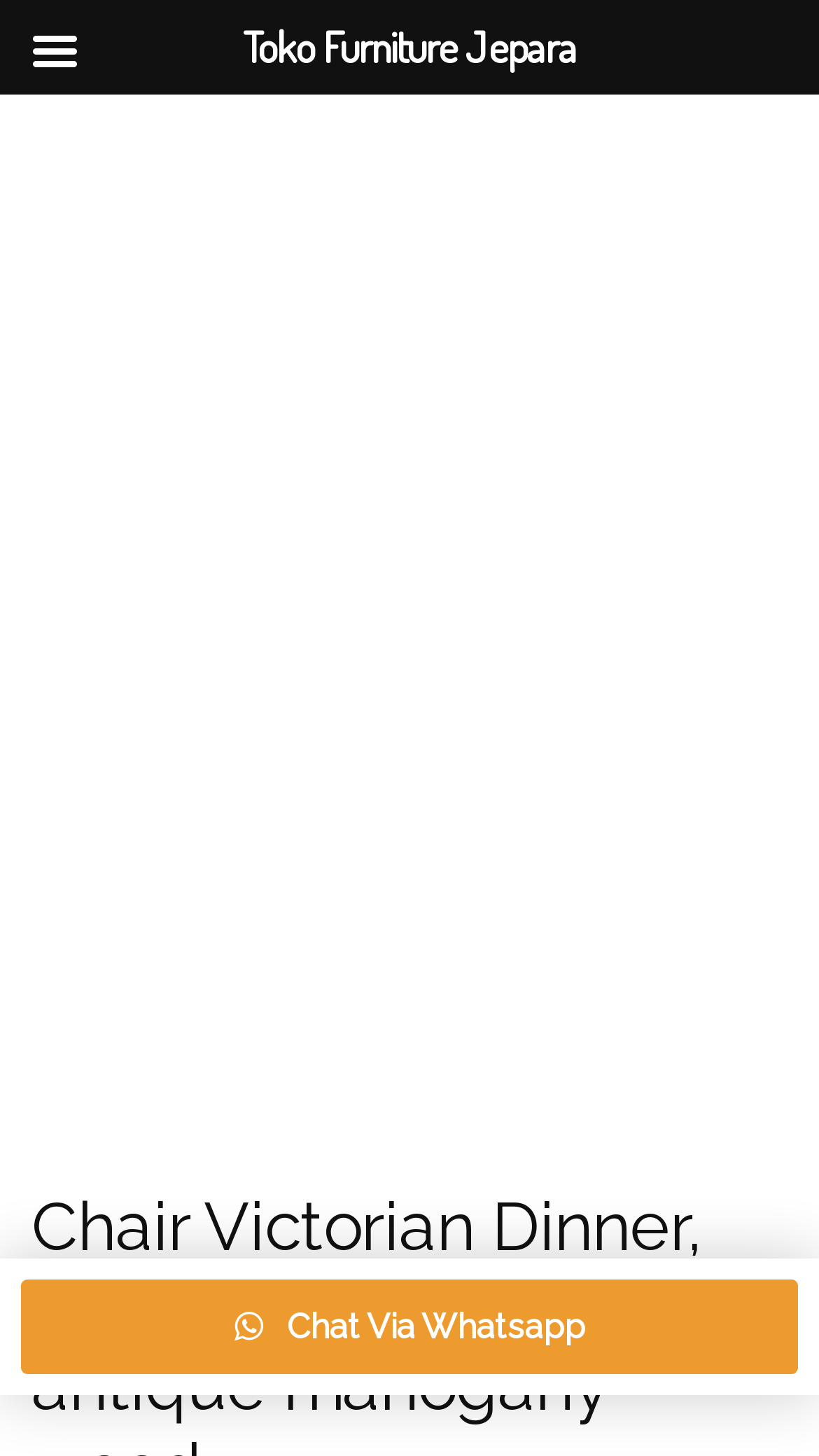Provide a brief response to the question below using one word or phrase:
What is the name of the furniture store?

Toko Furniture Jepara